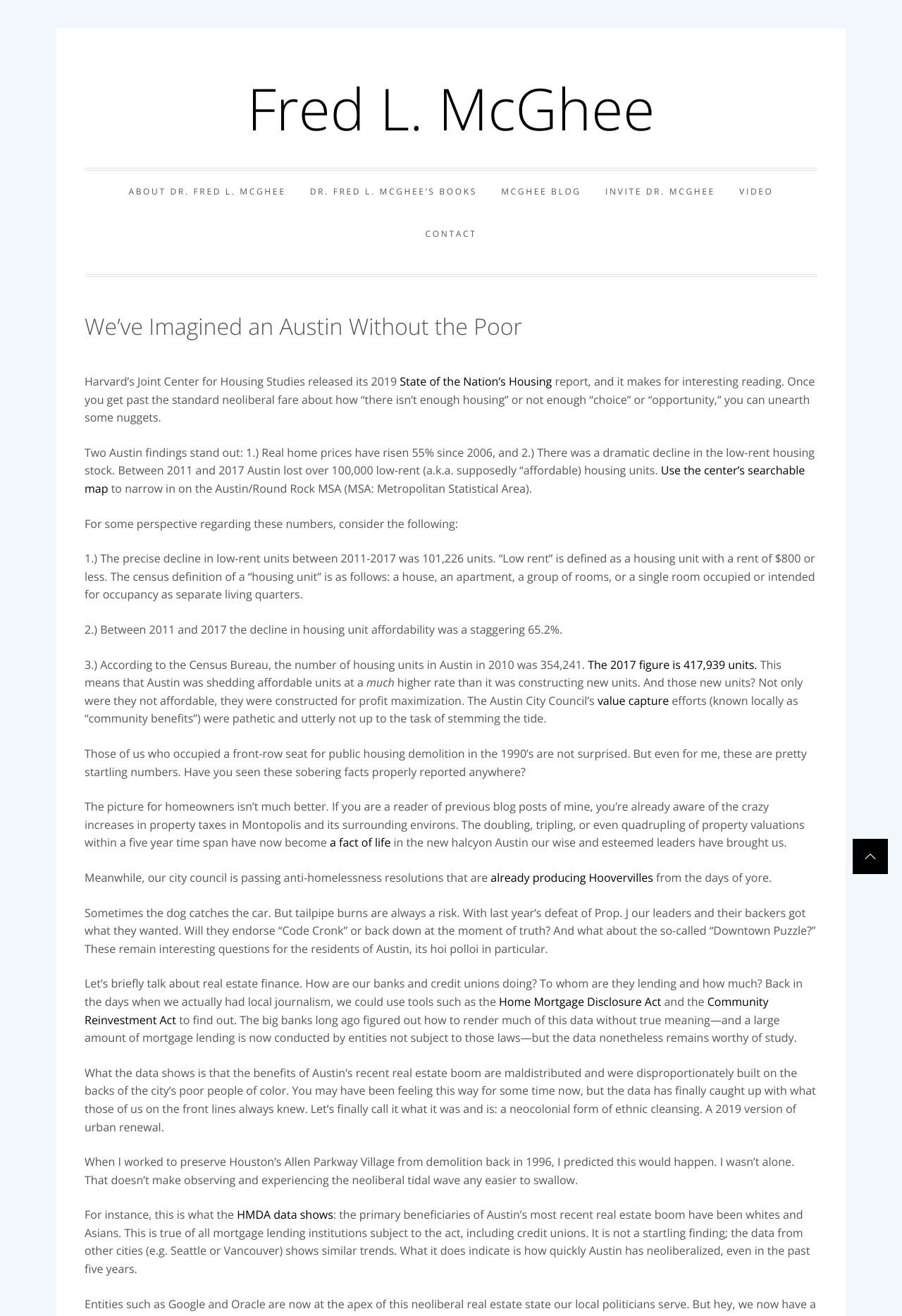Describe all the visual and textual components of the webpage comprehensively.

This webpage is an article written by Fred L. McGhee, with a title "We’ve Imagined an Austin Without the Poor". At the top of the page, there is a link to skip to the content. Below that, there are several links to different sections of the website, including "ABOUT DR. FRED L. MCGHEE", "DR. FRED L. MCGHEE’S BOOKS", "MCGHEE BLOG", "INVITE DR. MCGHEE", "VIDEO", and "CONTACT".

The main content of the article is divided into several paragraphs. The first paragraph discusses a report by Harvard’s Joint Center for Housing Studies, which reveals that real home prices in Austin have risen 55% since 2006, and there was a dramatic decline in low-rent housing stock. The author provides some statistics to illustrate the decline, including the fact that Austin lost over 100,000 low-rent housing units between 2011 and 2017.

The following paragraphs provide more details about the decline of affordable housing in Austin, including the definition of "low rent" and the decline in housing unit affordability. The author also mentions that the Austin City Council’s efforts to address the issue were inadequate.

The article then shifts to discuss the impact of the housing crisis on homeowners, including the rapid increase in property taxes in certain areas of Austin. The author also criticizes the city council's anti-homelessness resolutions, which have led to the creation of "Hoovervilles".

The final sections of the article discuss real estate finance, including the role of banks and credit unions in lending to homeowners. The author argues that the benefits of Austin's real estate boom have been disproportionately enjoyed by whites and Asians, and that the data shows a pattern of neocolonialism and ethnic cleansing.

Throughout the article, there are several links to external sources, including the Home Mortgage Disclosure Act and the Community Reinvestment Act. At the bottom of the page, there is a link to an unknown destination.